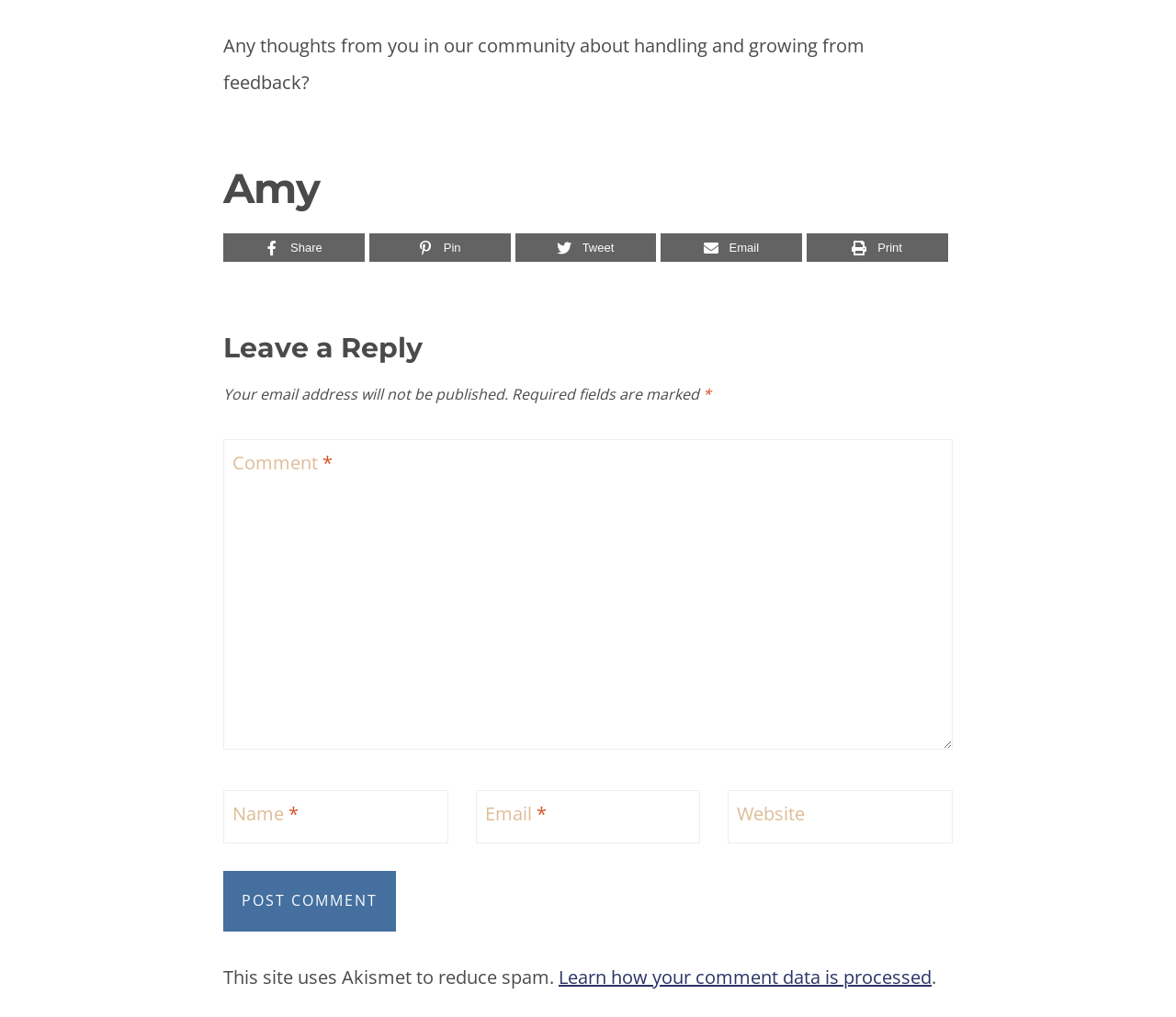Please determine the bounding box of the UI element that matches this description: Pin. The coordinates should be given as (top-left x, top-left y, bottom-right x, bottom-right y), with all values between 0 and 1.

[0.315, 0.23, 0.433, 0.256]